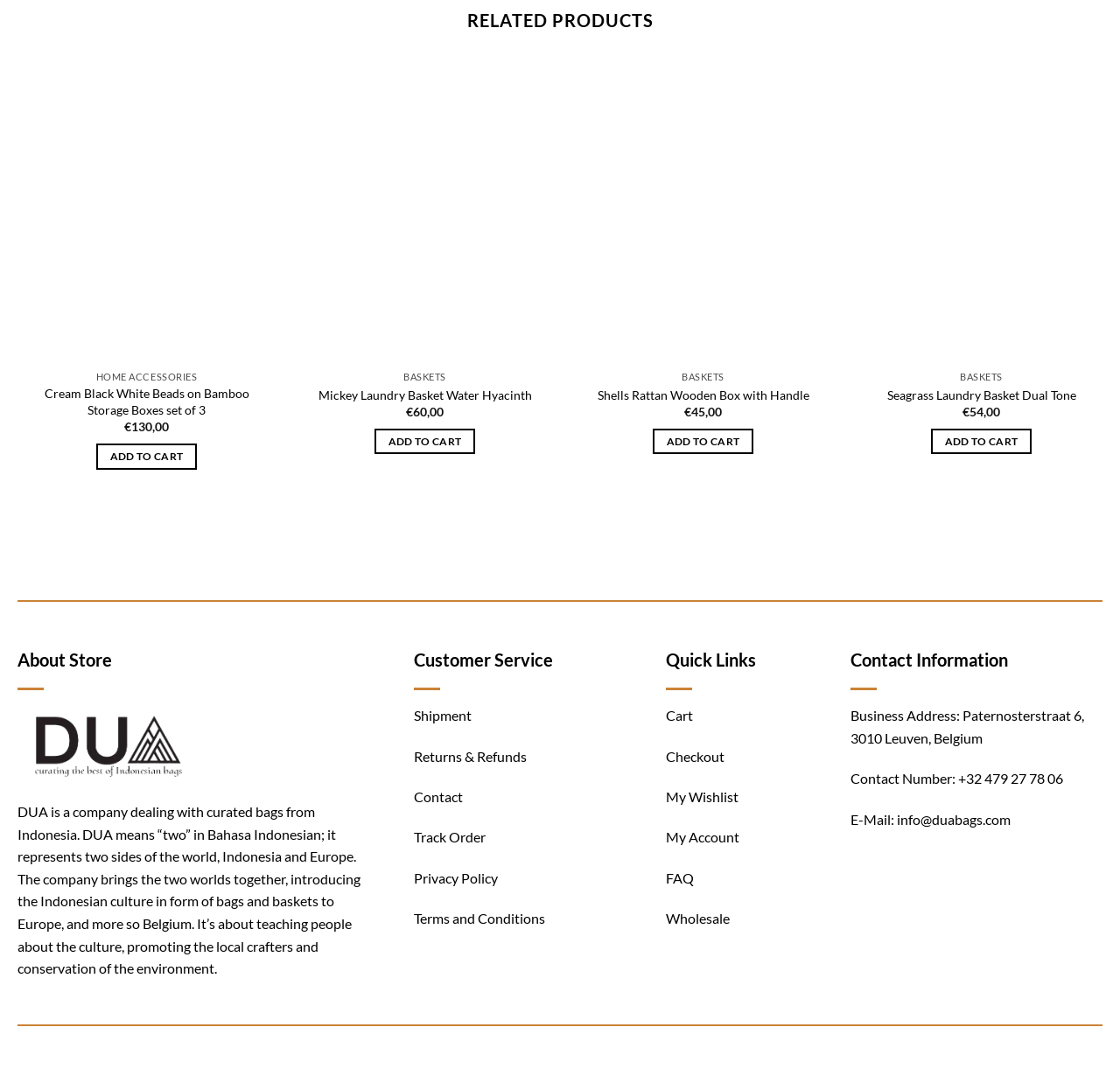Carefully observe the image and respond to the question with a detailed answer:
What is the company name mentioned in the About Store section?

I found the company name by reading the StaticText element 'DUA is a company dealing with curated bags from Indonesia...' which is located in the About Store section.